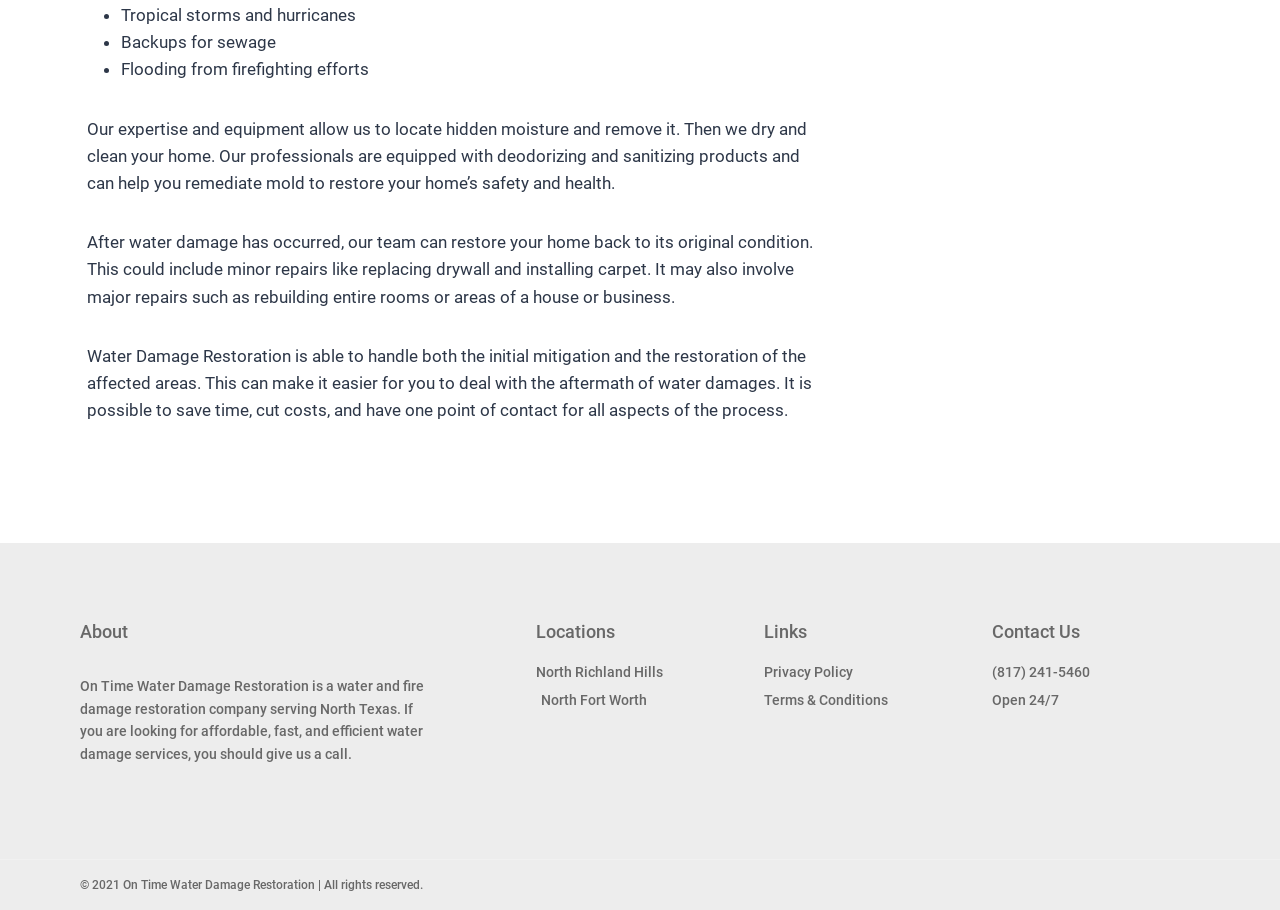What is the phone number of On Time Water Damage Restoration?
From the screenshot, provide a brief answer in one word or phrase.

(817) 241-5460